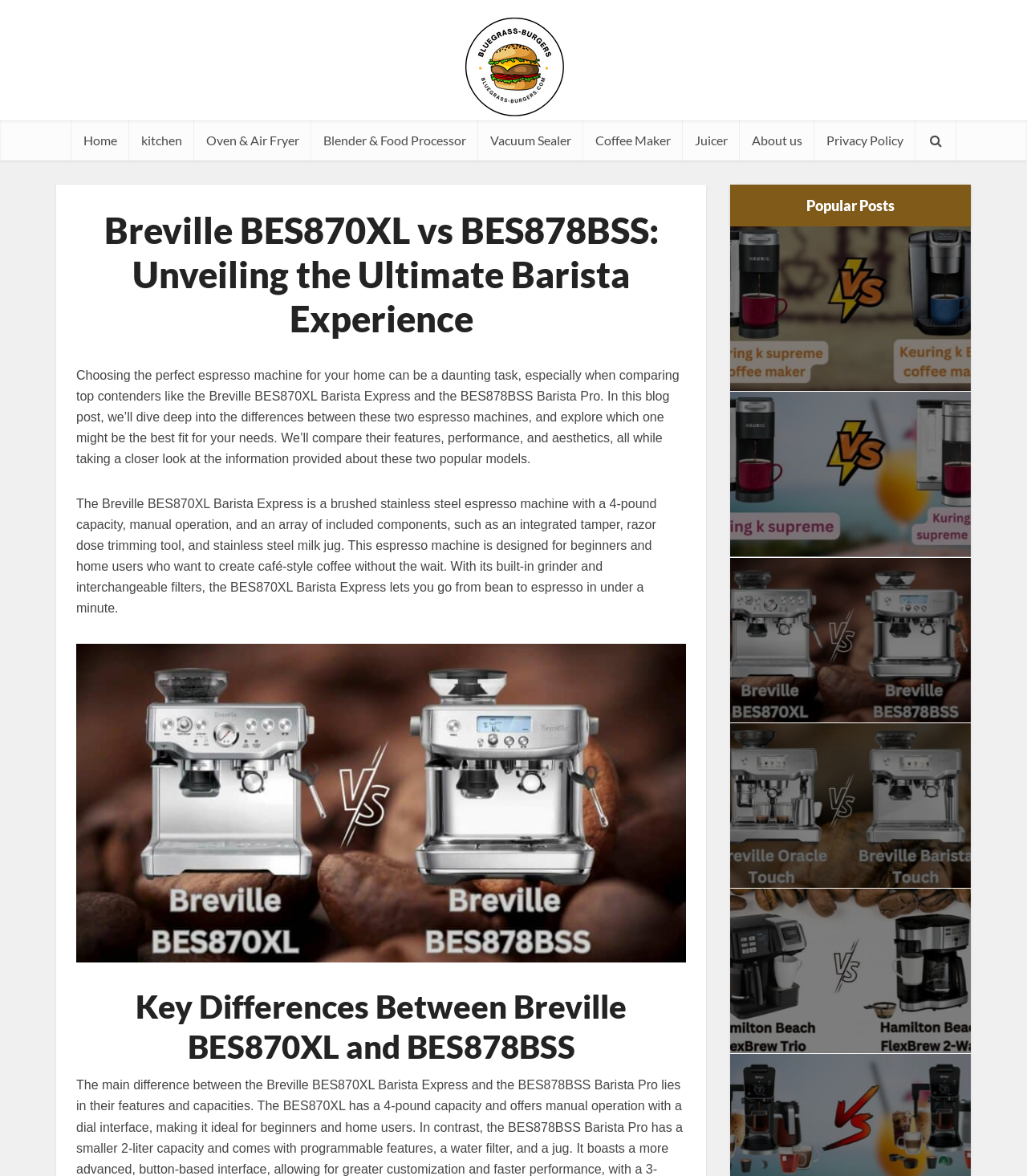How many pounds of capacity does the Breville BES870XL Barista Express have?
Based on the image, provide your answer in one word or phrase.

4 pounds